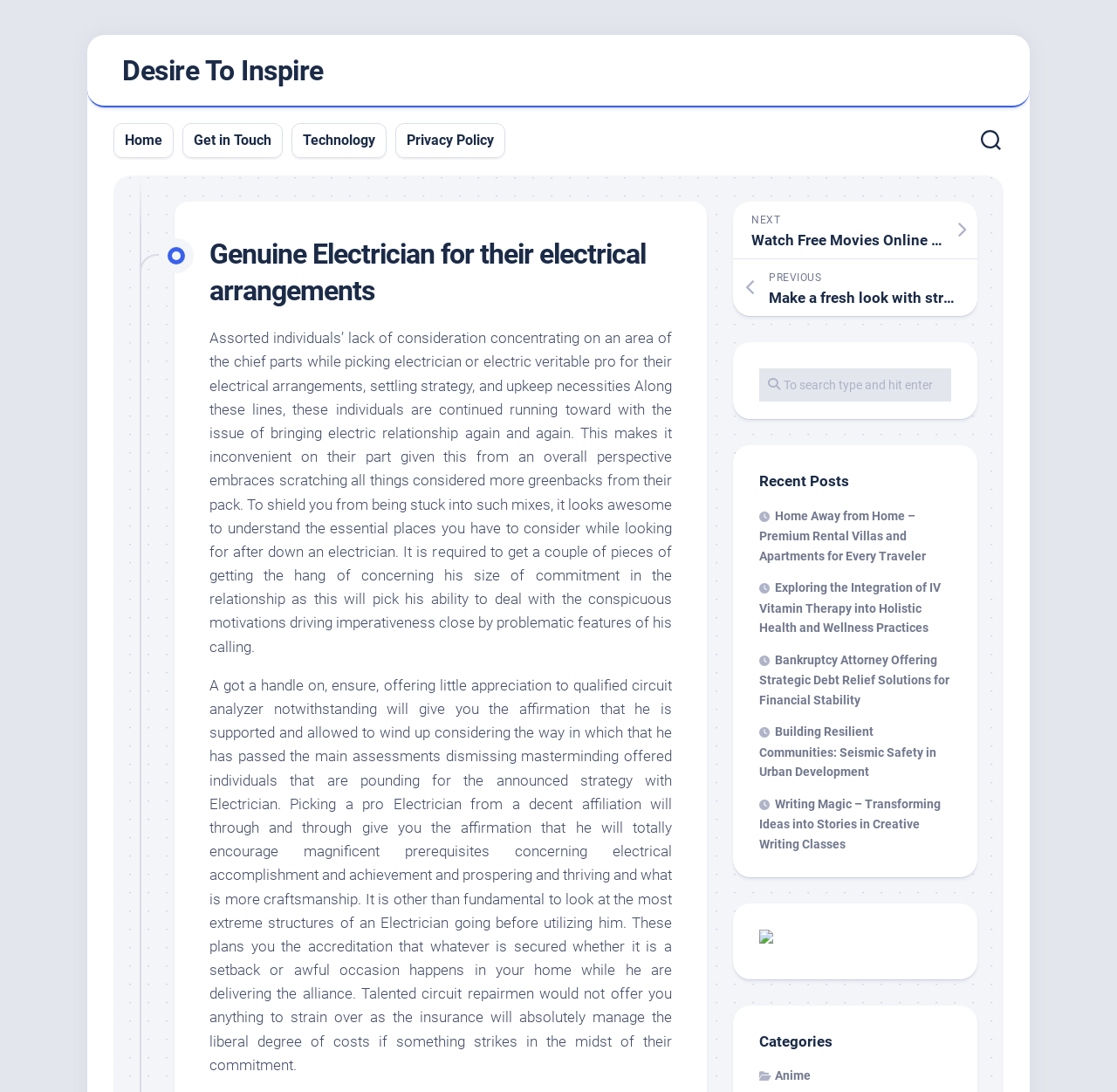Please pinpoint the bounding box coordinates for the region I should click to adhere to this instruction: "Click on the 'Desire To Inspire' link".

[0.109, 0.041, 0.289, 0.089]